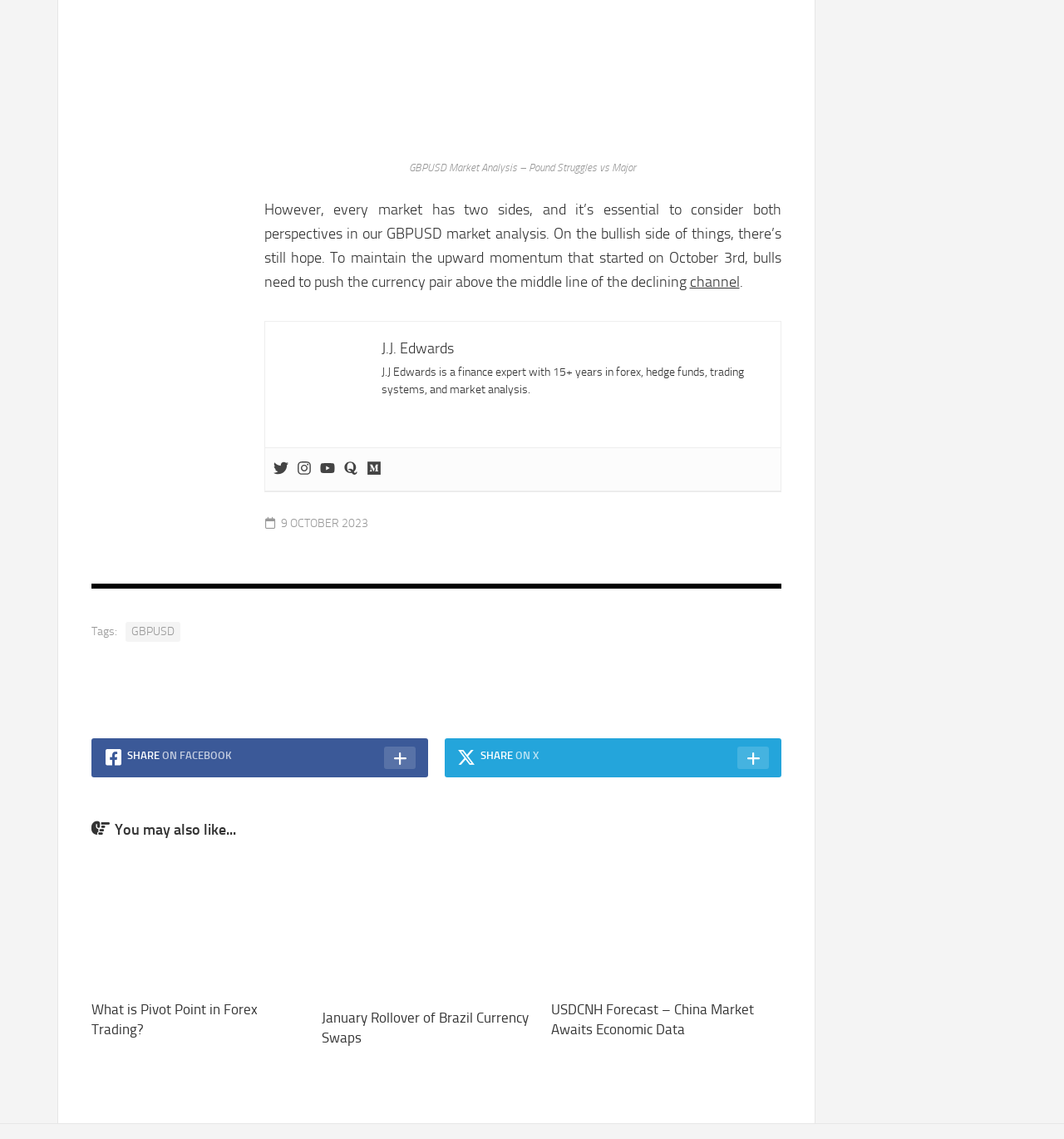Based on the image, please elaborate on the answer to the following question:
What is the tag associated with the GBPUSD market analysis article?

The tag can be found in the link 'GBPUSD' which is located below the 'Tags:' StaticText element.